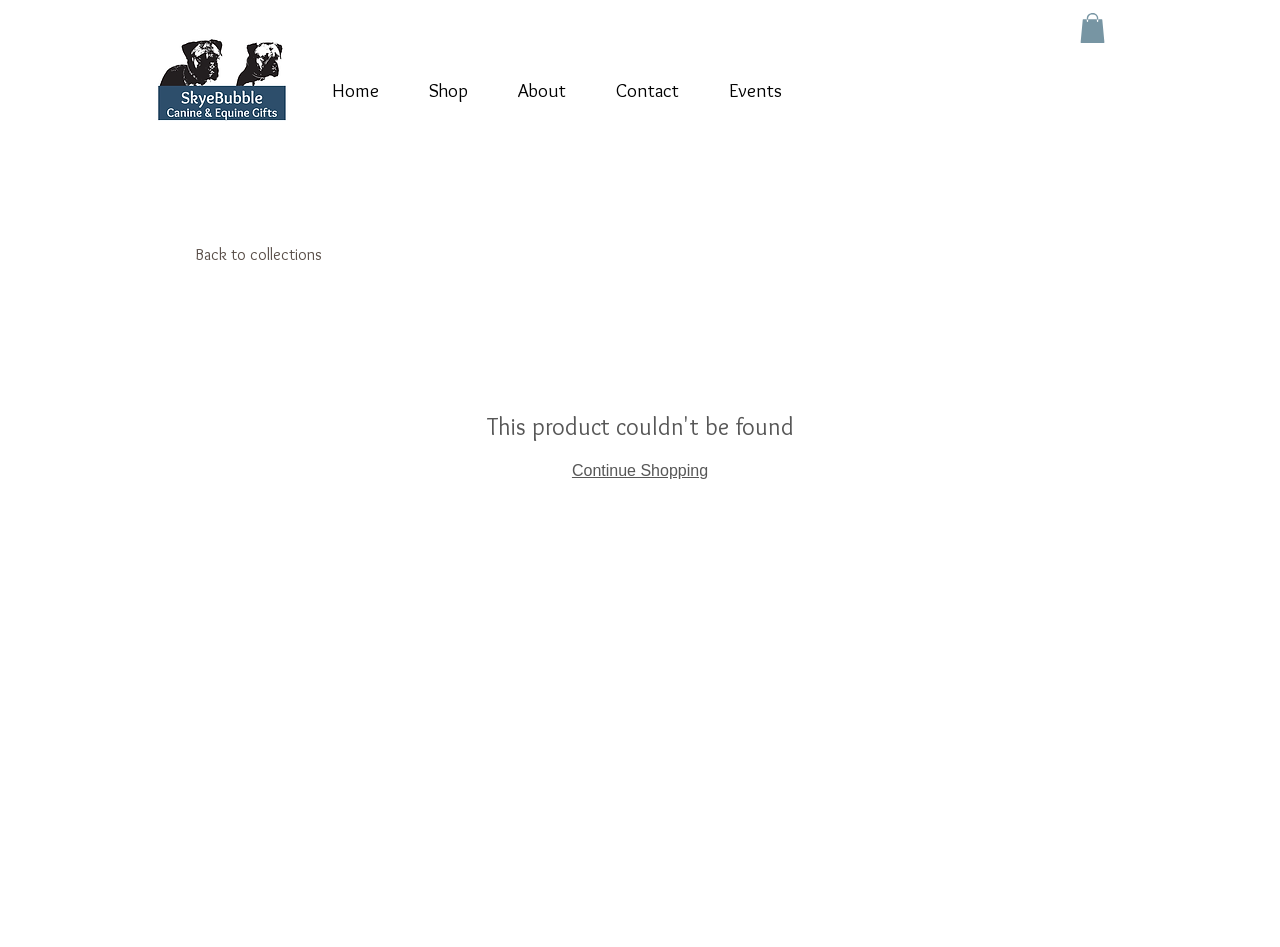How many navigation links are available?
Could you answer the question in a detailed manner, providing as much information as possible?

By examining the navigation section, I counted five links: 'Home', 'Shop', 'About', 'Contact', and 'Events'. These links are likely used to navigate to different sections of the website.